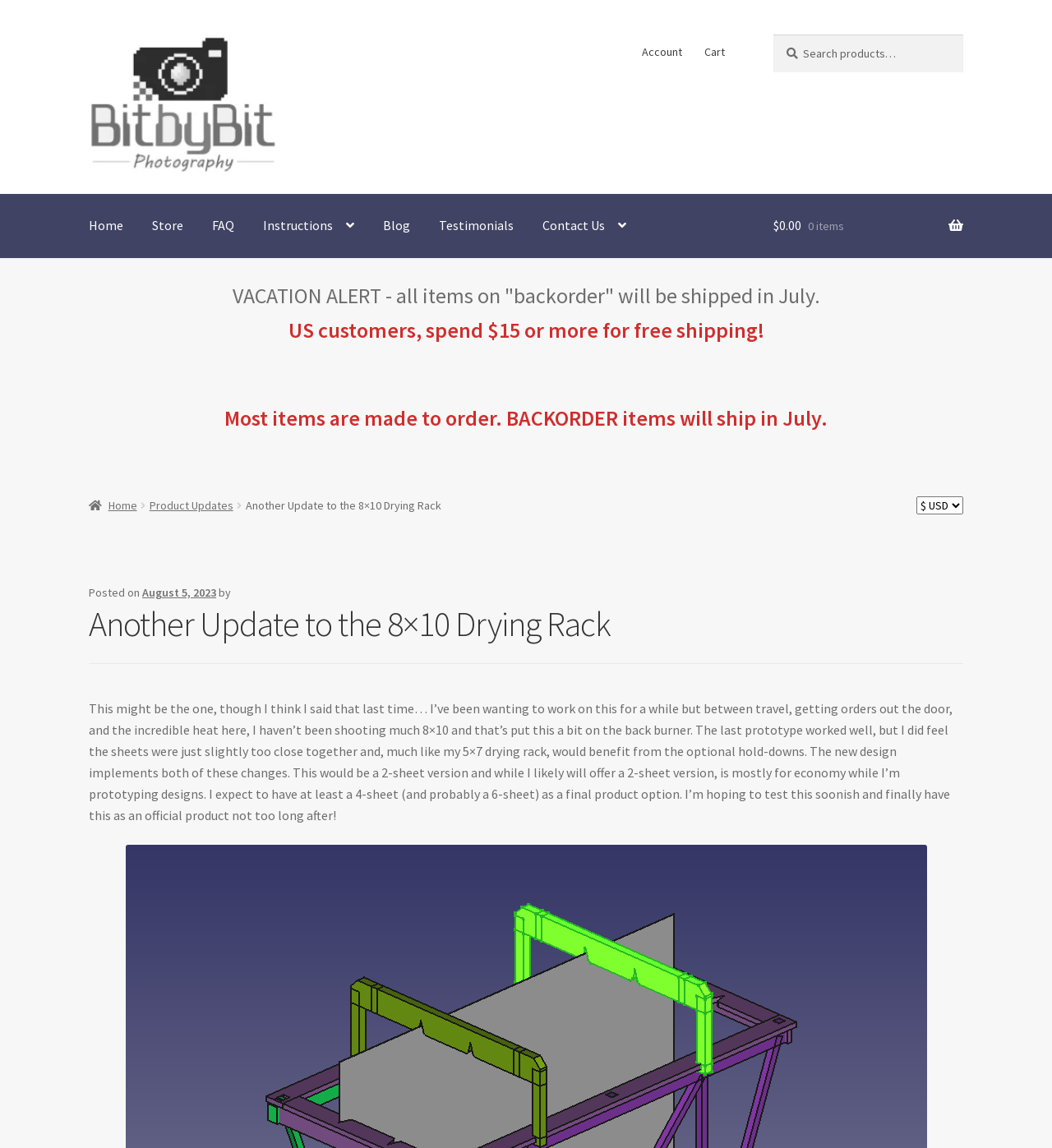Review the image closely and give a comprehensive answer to the question: When will the BACKORDER items ship?

I found the answer by reading the text in the main content area, where it mentions that BACKORDER items will ship in July.